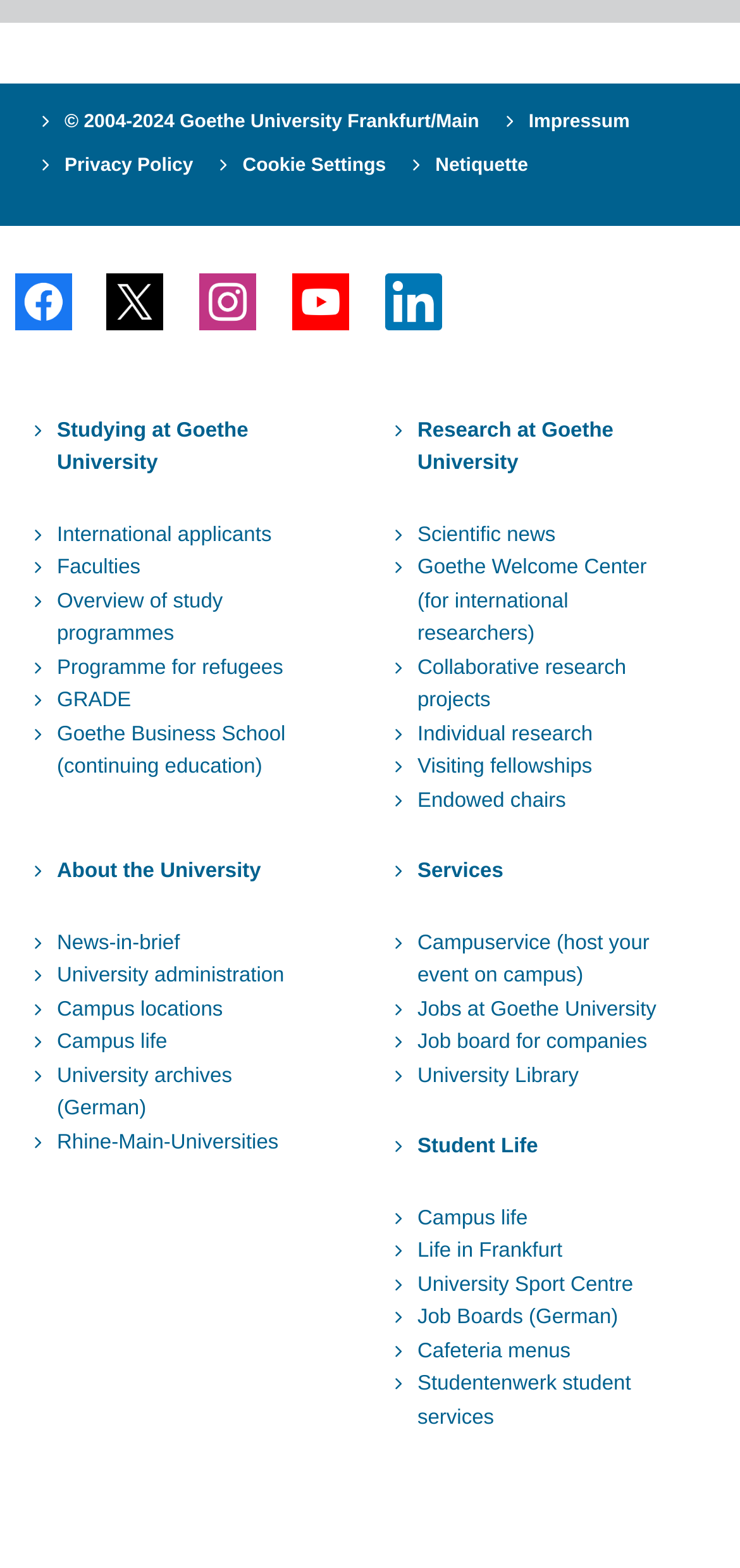What is the last link in the 'Research at Goethe University' category?
Please give a detailed and elaborate answer to the question based on the image.

The 'Research at Goethe University' category is located on the right side of the webpage. The last link in this category is 'Visiting fellowships', which is a type of research opportunity.